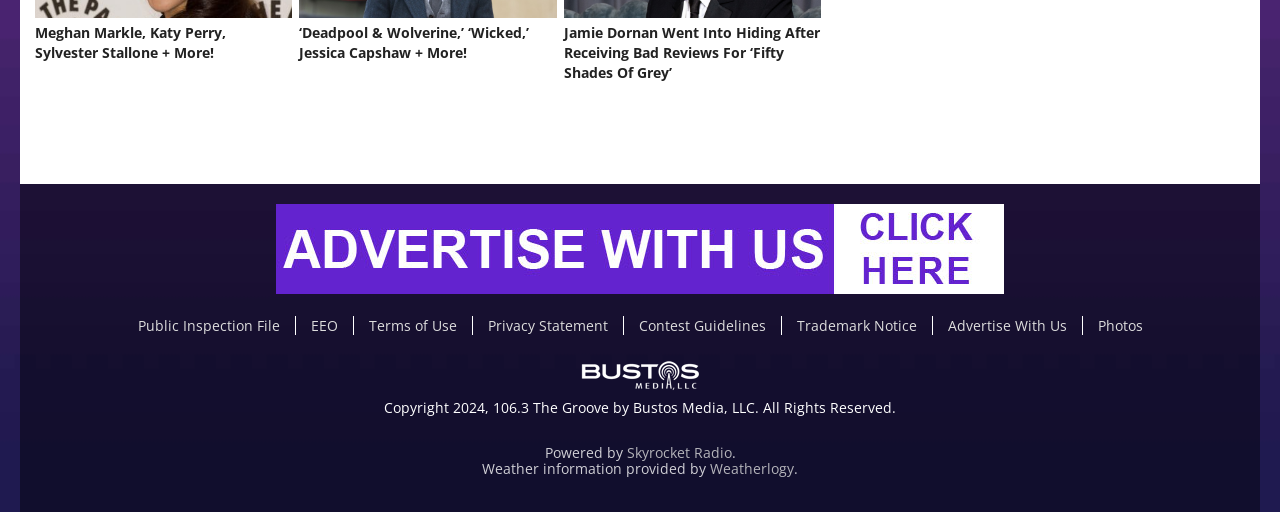What is the event mentioned in the link with the image?
Examine the image and give a concise answer in one word or a short phrase.

UB40 Inner Circle and Third World